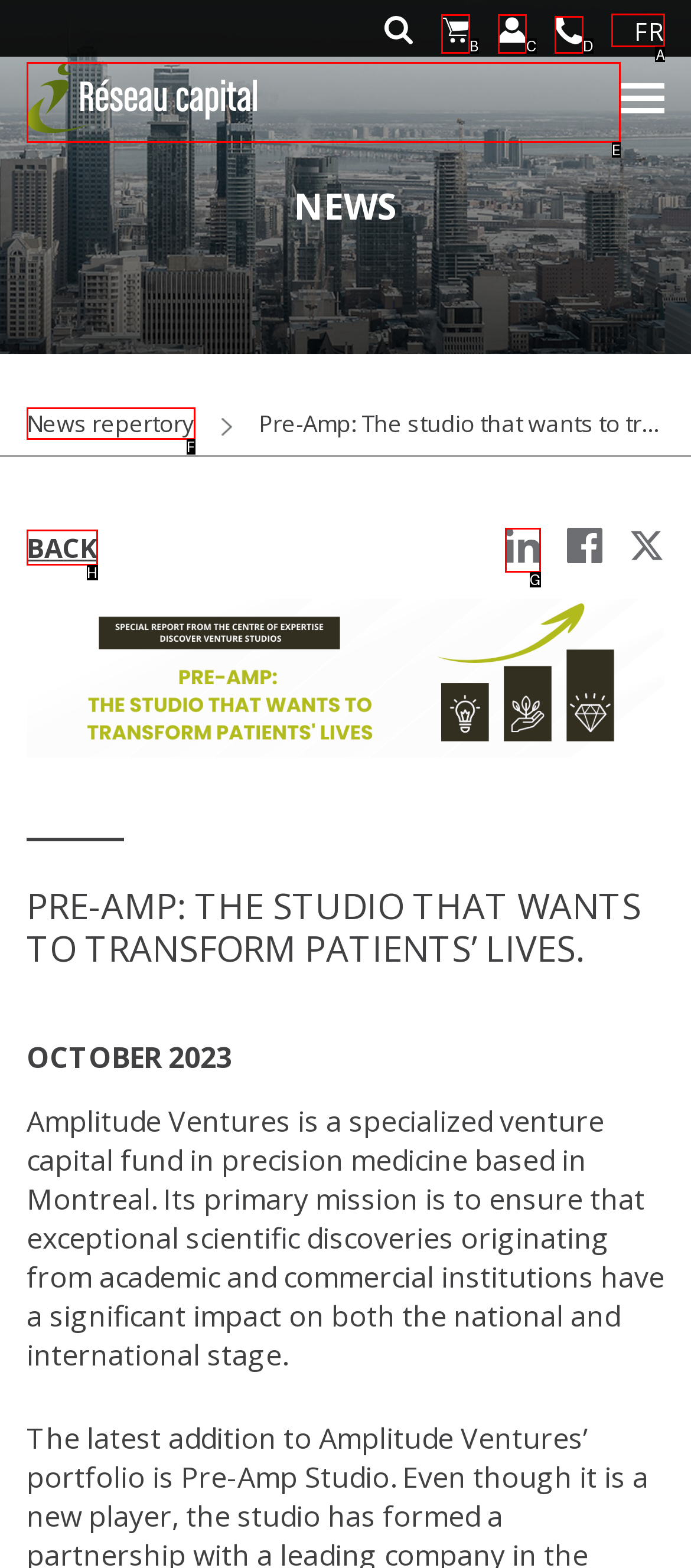Select the appropriate letter to fulfill the given instruction: Switch to French
Provide the letter of the correct option directly.

A